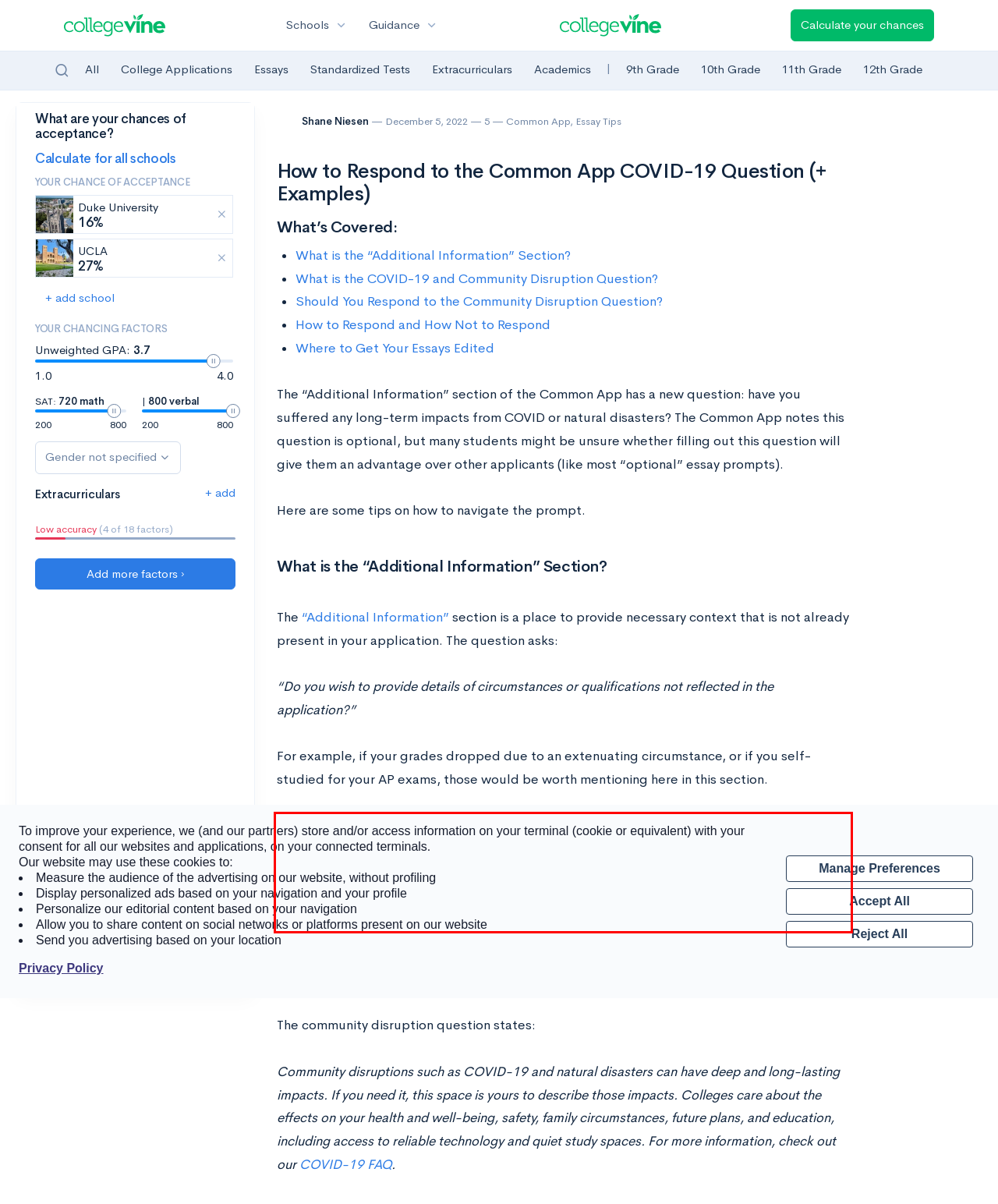Please look at the webpage screenshot and extract the text enclosed by the red bounding box.

Keep in mind though that the “Additional Information” section is completely optional: you will not be penalized for skipping it. While most optional essay prompts are in fact necessary to stand out in a crowded admissions field, this section is meant more for circumstances which do not apply to everyone. That’s why we recommend skipping it if you don’t have something to say — adding an extra essay or overstating adversity can backfire on your application.